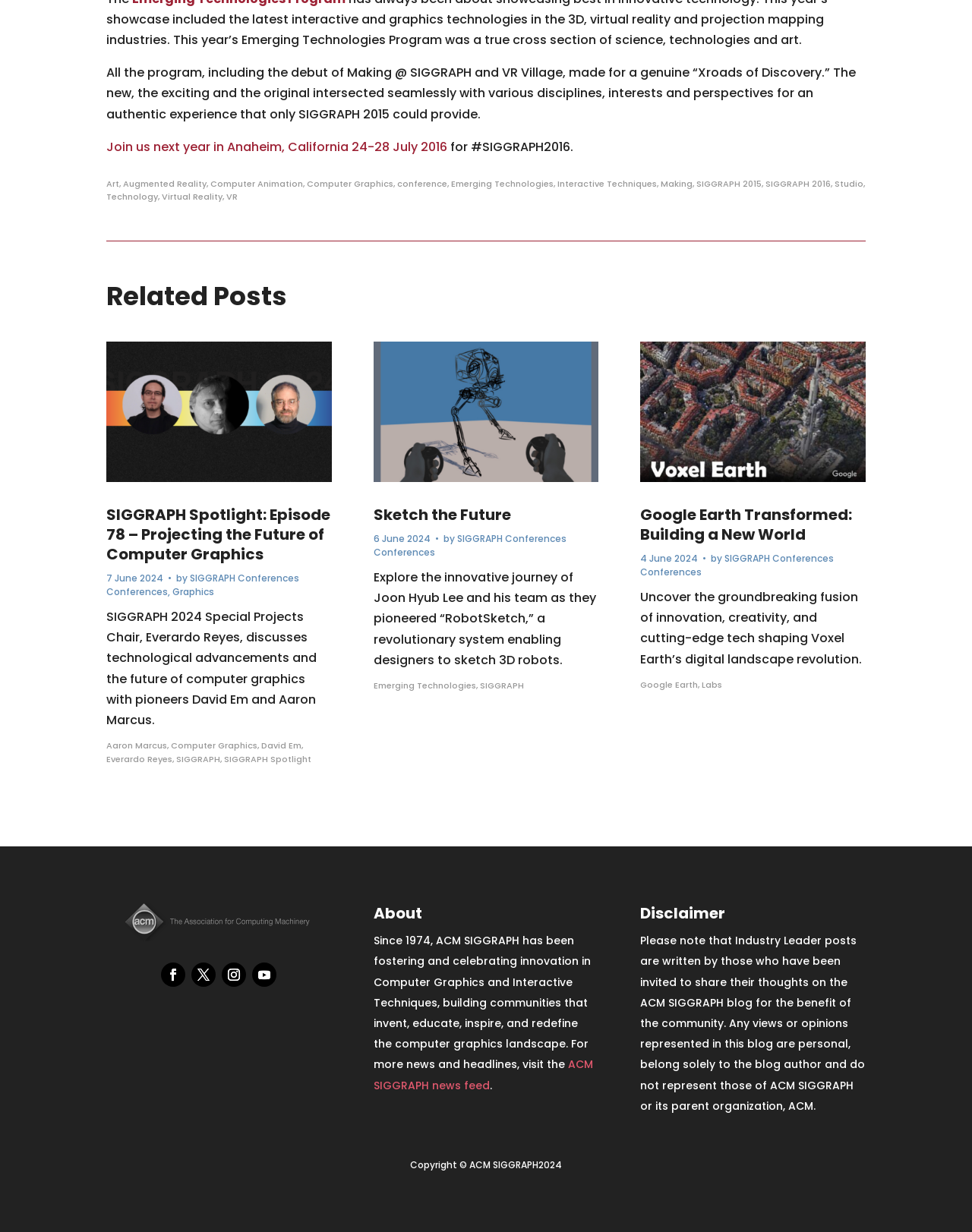What is the name of the conference mentioned in the webpage?
Could you please answer the question thoroughly and with as much detail as possible?

The webpage mentions 'SIGGRAPH 2015' and 'SIGGRAPH 2016' in the text, indicating that the conference being referred to is SIGGRAPH.